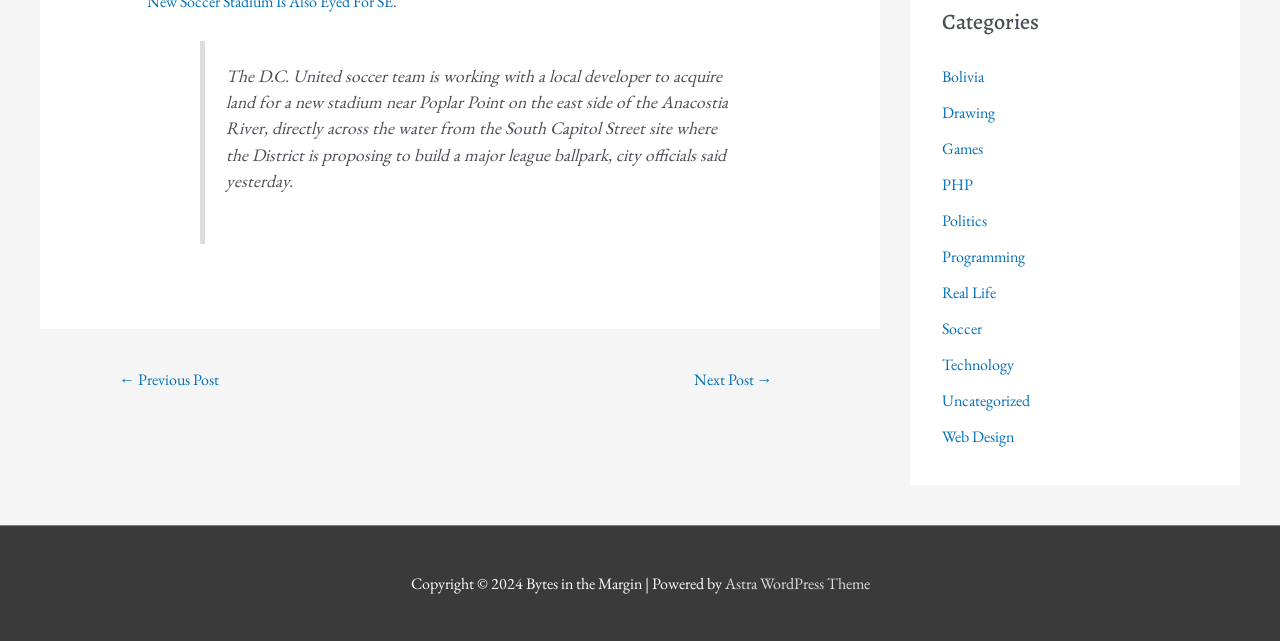Find the bounding box coordinates for the HTML element described in this sentence: "Programming". Provide the coordinates as four float numbers between 0 and 1, in the format [left, top, right, bottom].

[0.736, 0.384, 0.801, 0.417]